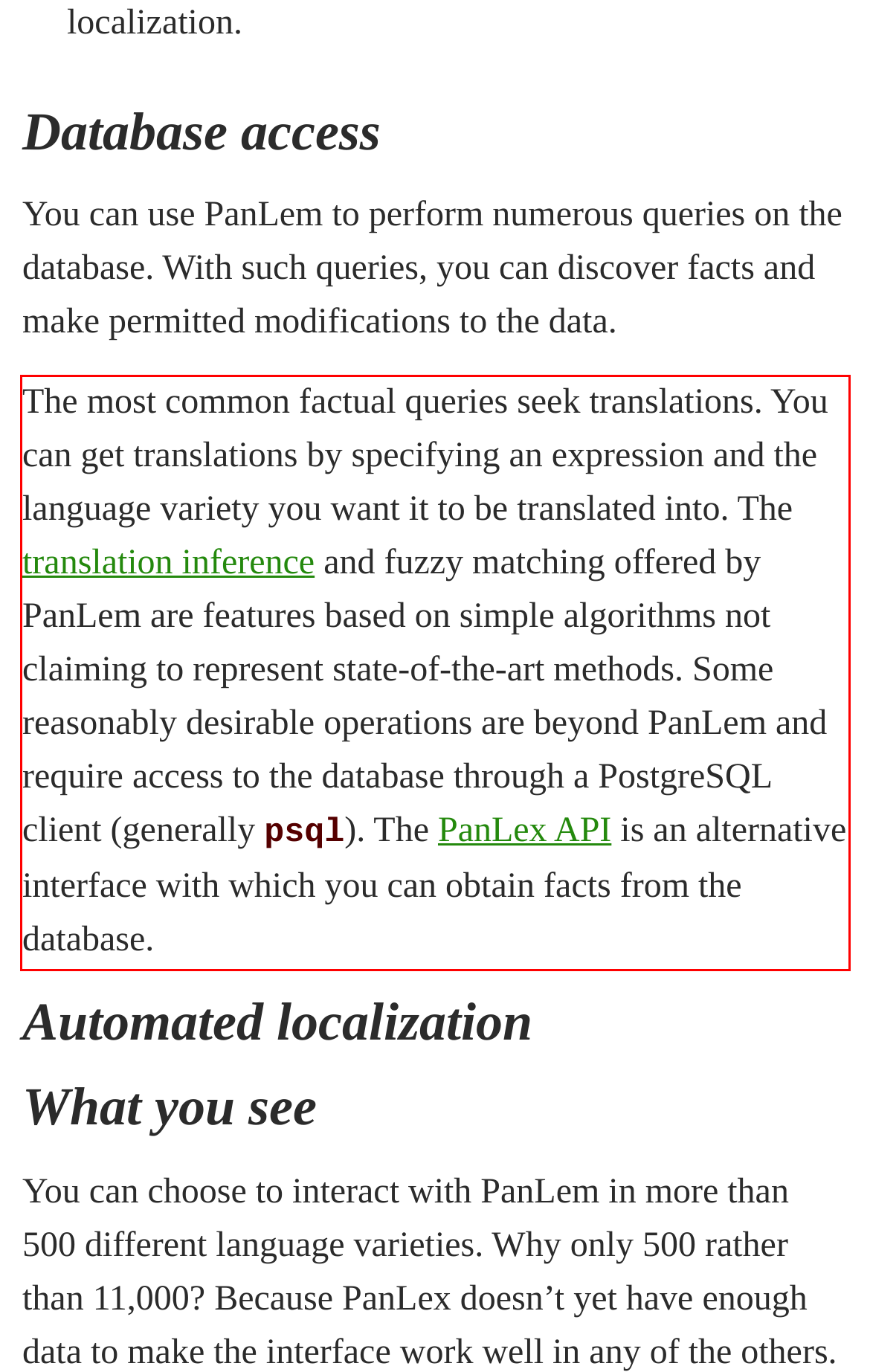Please examine the screenshot of the webpage and read the text present within the red rectangle bounding box.

The most common factual queries seek translations. You can get translations by specifying an expression and the language variety you want it to be translated into. The translation inference and fuzzy matching offered by PanLem are features based on simple algorithms not claiming to represent state-of-the-art methods. Some reasonably desirable operations are beyond PanLem and require access to the database through a PostgreSQL client (generally psql). The PanLex API is an alternative interface with which you can obtain facts from the database.